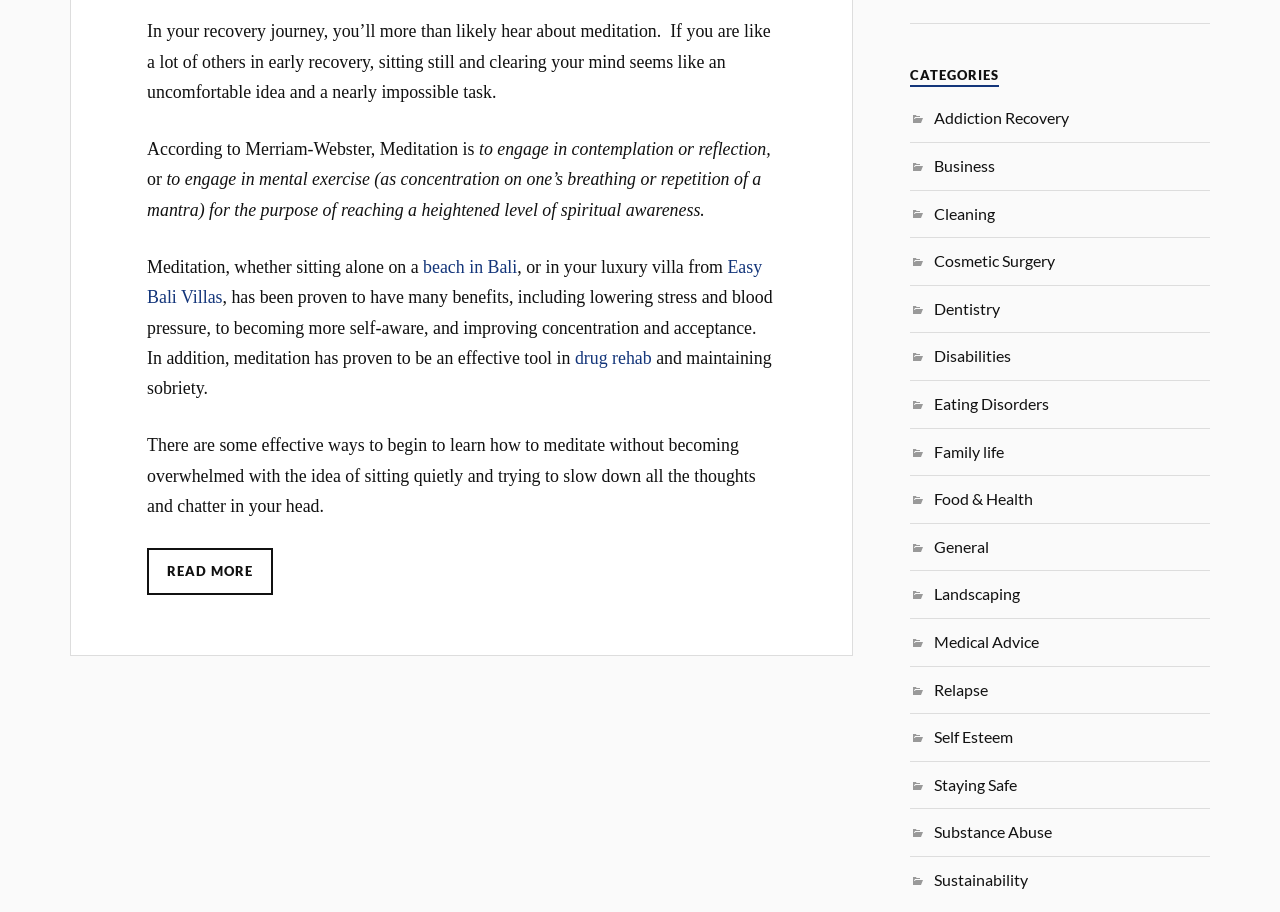Show the bounding box coordinates of the element that should be clicked to complete the task: "Read more about meditation in recovery journey".

[0.115, 0.601, 0.213, 0.652]